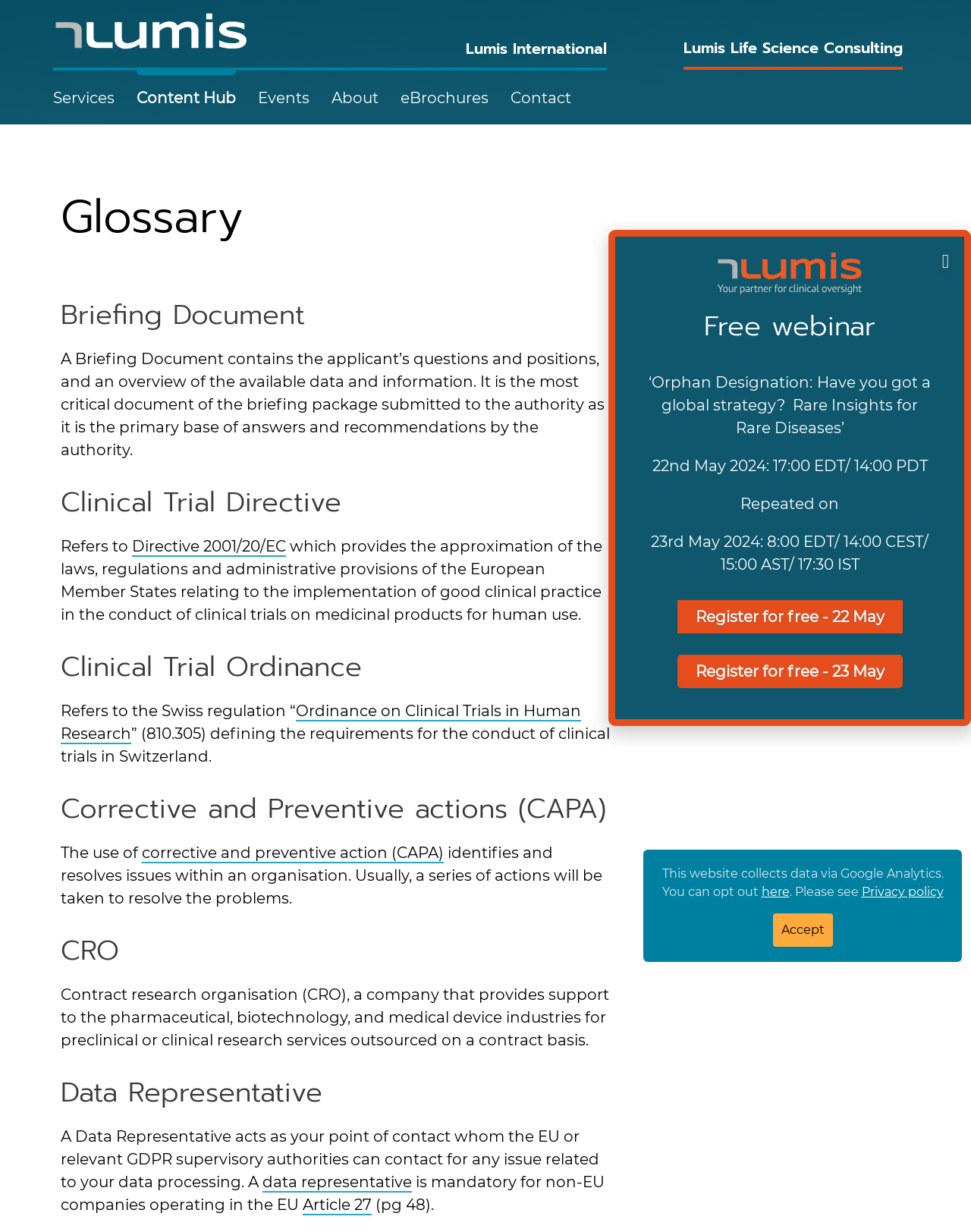Please determine the bounding box coordinates of the element to click in order to execute the following instruction: "Select English language". The coordinates should be four float numbers between 0 and 1, specified as [left, top, right, bottom].

None